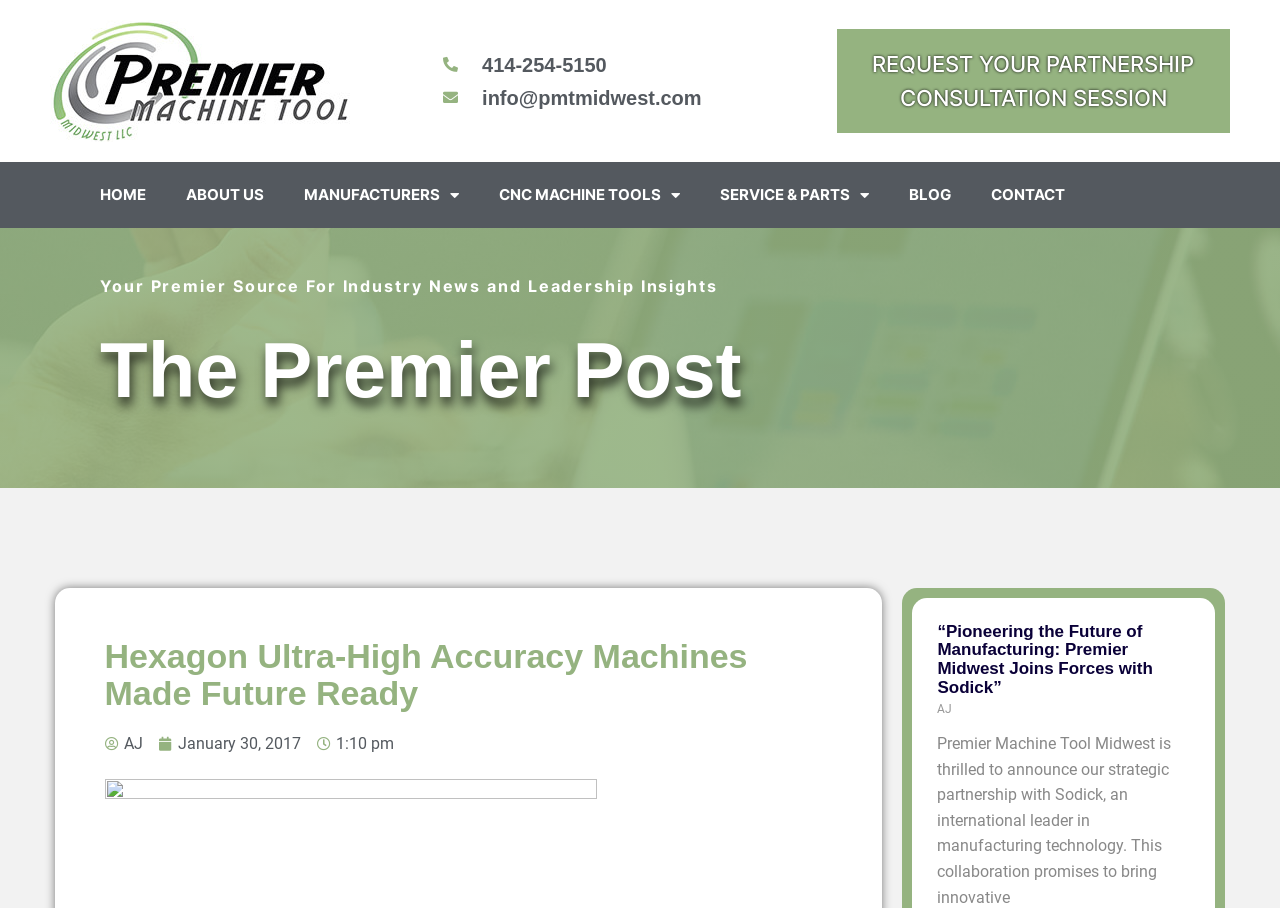What is the company name on the webpage?
Carefully analyze the image and provide a thorough answer to the question.

I looked at the image element with the text 'Logo - Premier Machine Tools' and inferred that the company name is Premier Machine Tool Midwest.